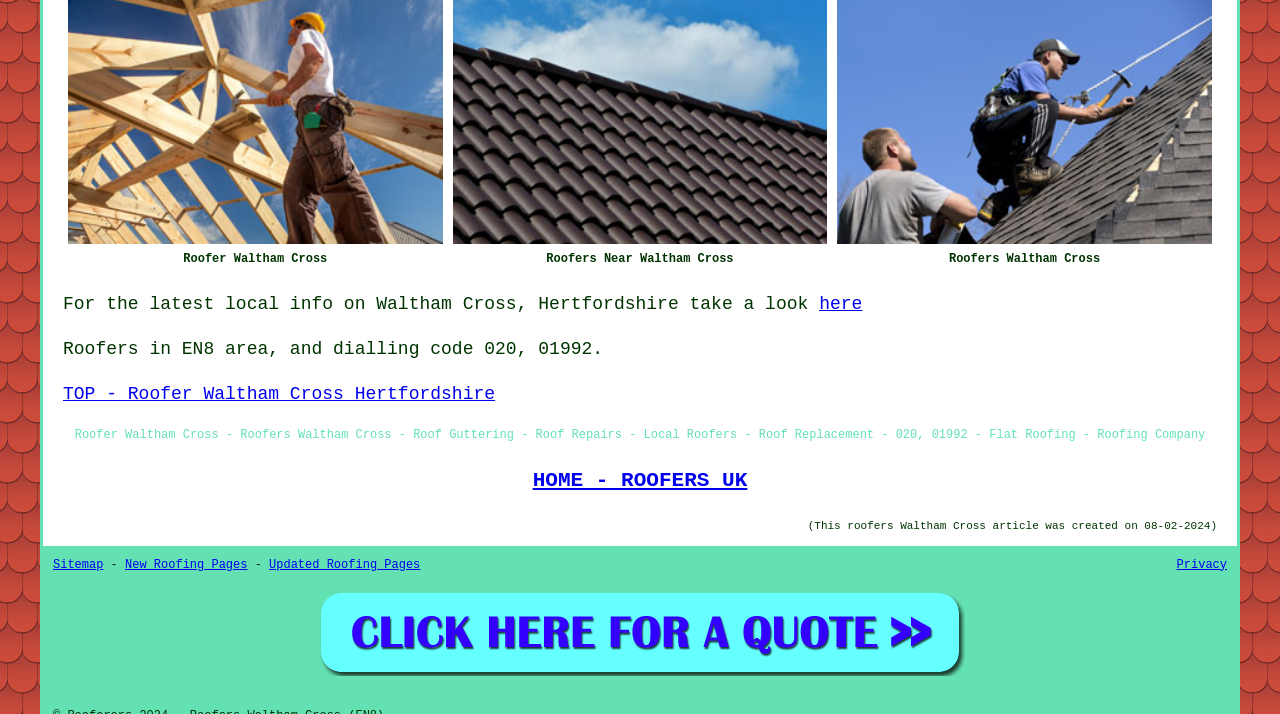What is the link at the bottom of the webpage?
Look at the image and respond with a one-word or short phrase answer.

Sitemap, New Roofing Pages, Updated Roofing Pages, Privacy